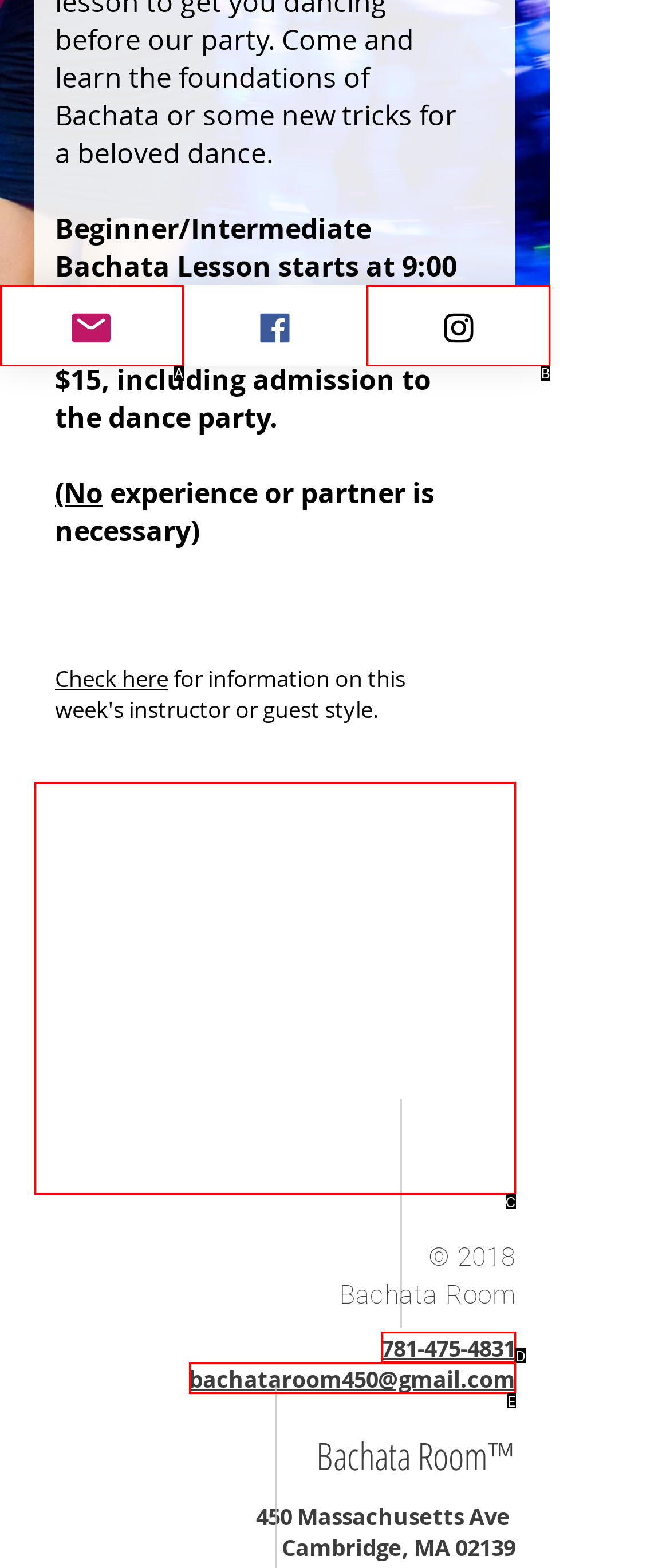Match the description: parent_node: © 2018 to the correct HTML element. Provide the letter of your choice from the given options.

C